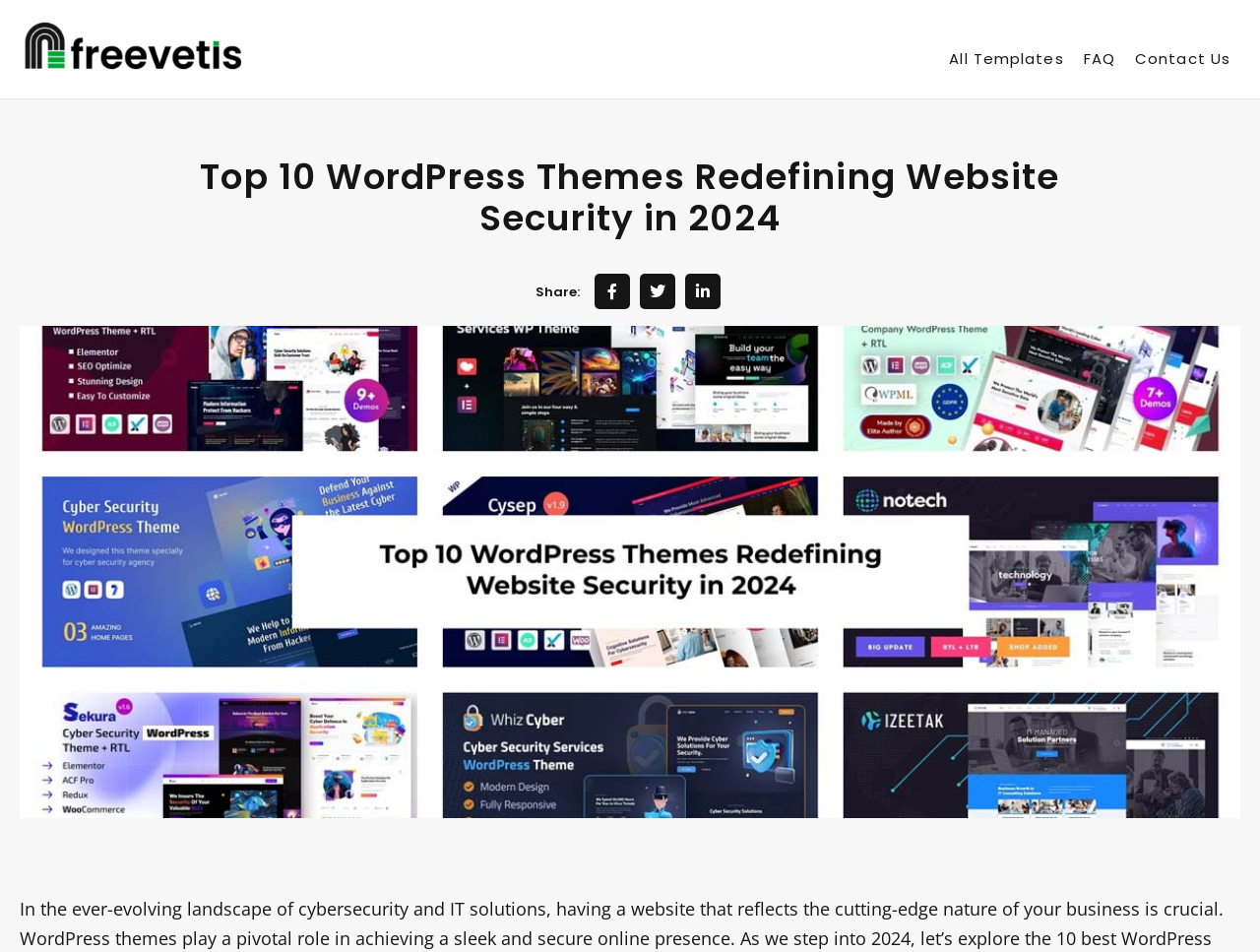What is the main topic of the webpage?
Refer to the screenshot and respond with a concise word or phrase.

WordPress Themes